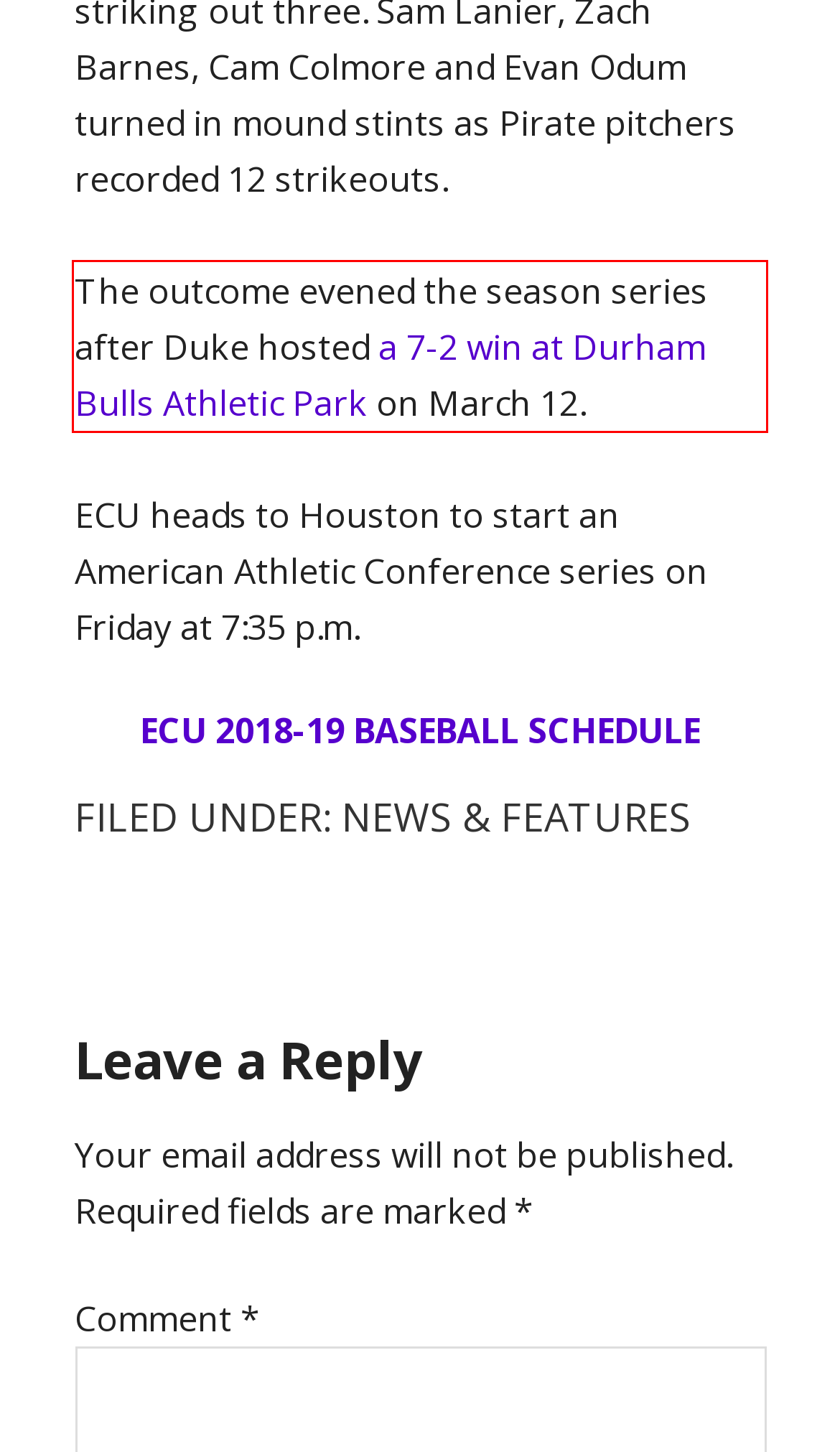You are provided with a screenshot of a webpage containing a red bounding box. Please extract the text enclosed by this red bounding box.

The outcome evened the season series after Duke hosted a 7-2 win at Durham Bulls Athletic Park on March 12.